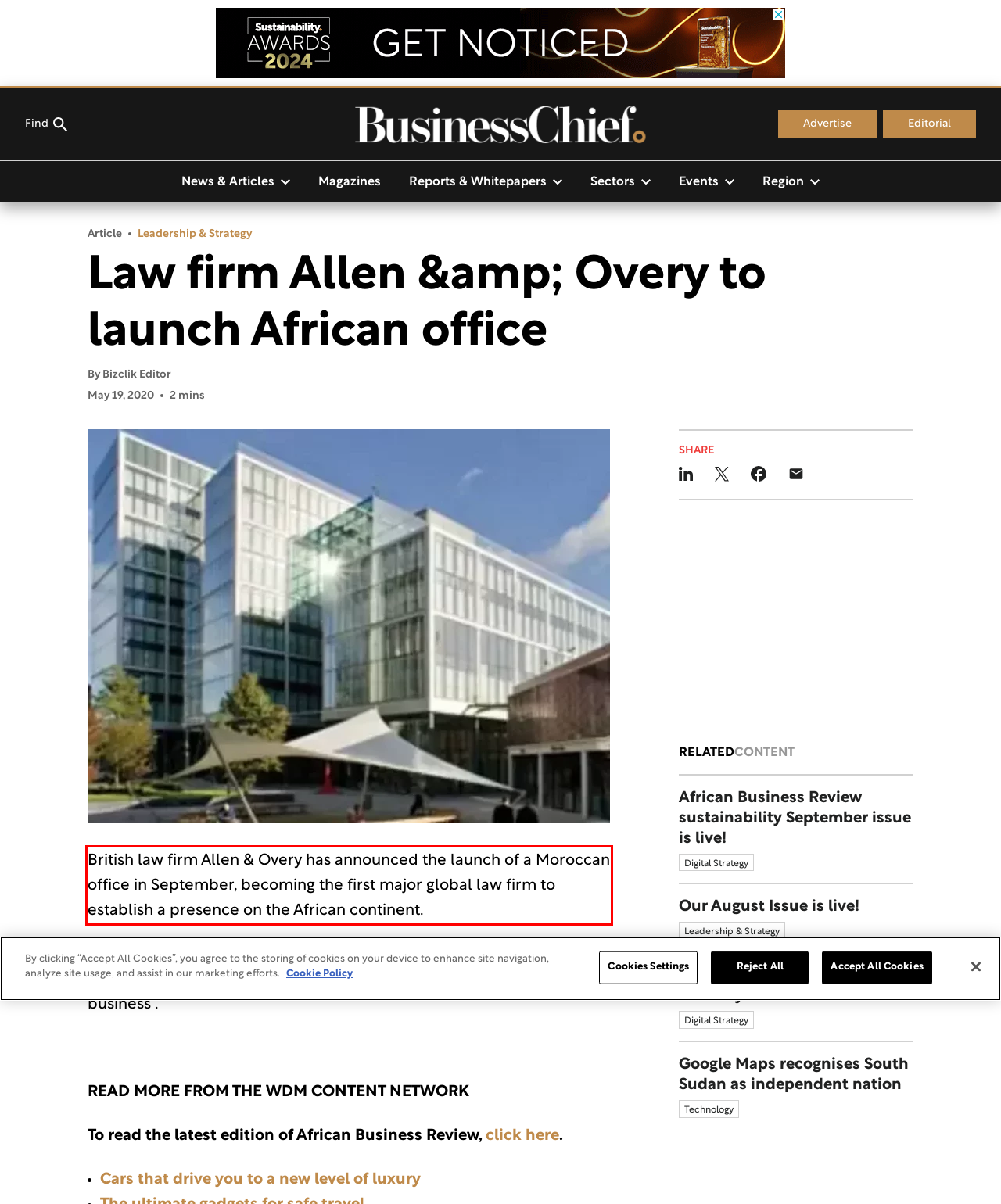Examine the screenshot of the webpage, locate the red bounding box, and perform OCR to extract the text contained within it.

British law firm Allen & Overy has announced the launch of a Moroccan office in September, becoming the first major global law firm to establish a presence on the African continent.